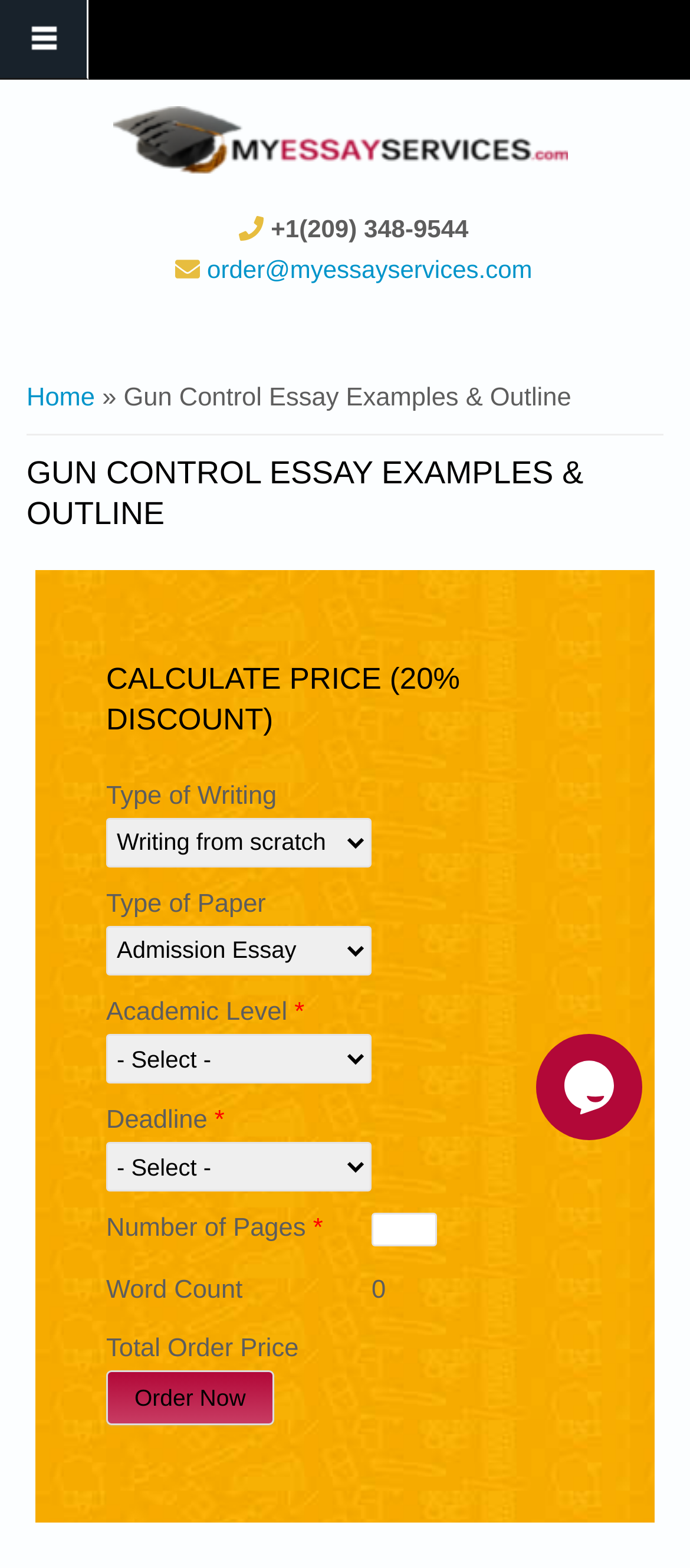Please identify the bounding box coordinates of the clickable region that I should interact with to perform the following instruction: "Click on the Diamond Buyers Club link". The coordinates should be expressed as four float numbers between 0 and 1, i.e., [left, top, right, bottom].

None